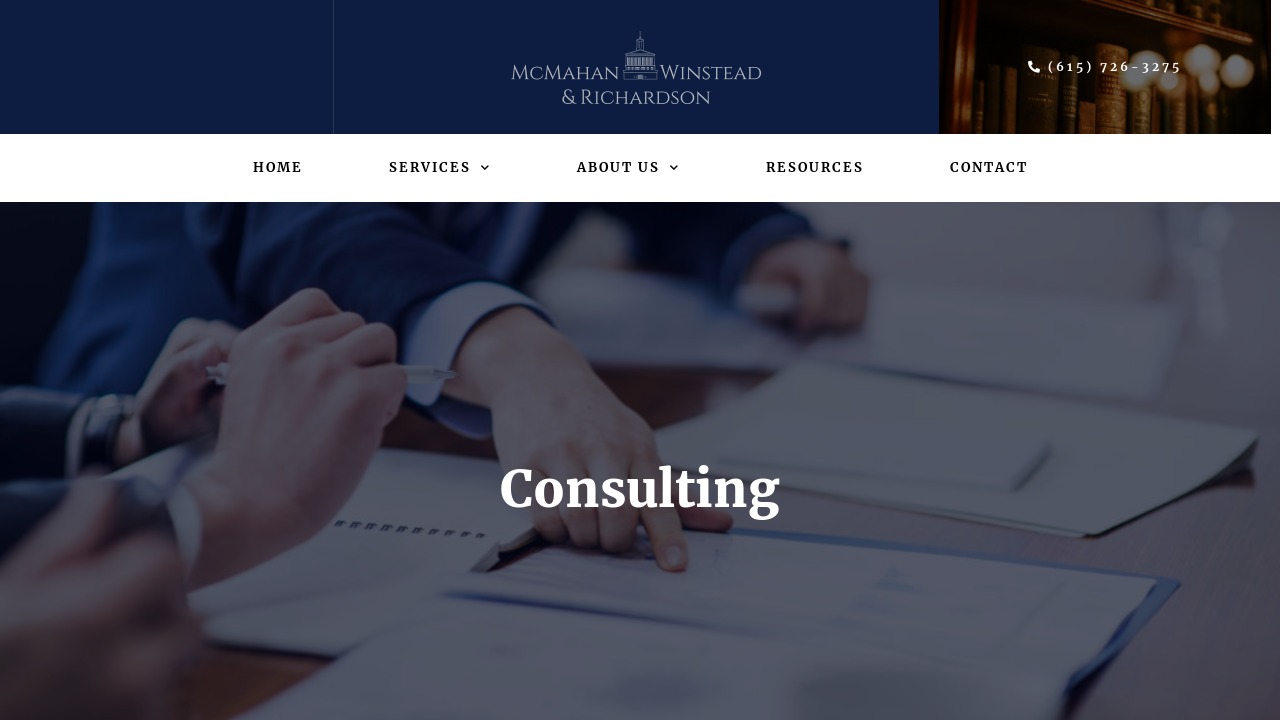Given the element description, predict the bounding box coordinates in the format (top-left x, top-left y, bottom-right x, bottom-right y), using floating point numbers between 0 and 1: Resources

[0.564, 0.186, 0.708, 0.281]